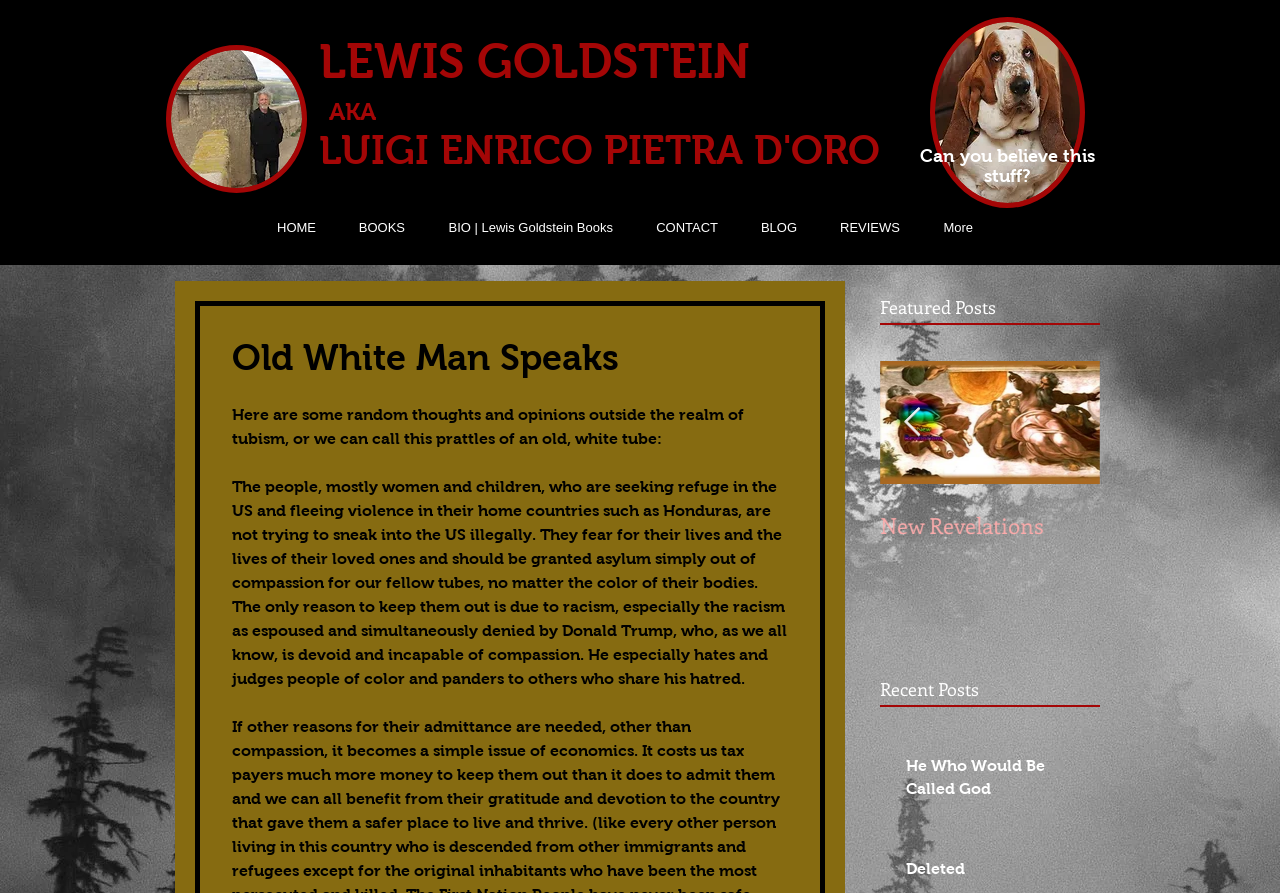Find the bounding box coordinates of the clickable region needed to perform the following instruction: "Click HOME". The coordinates should be provided as four float numbers between 0 and 1, i.e., [left, top, right, bottom].

[0.194, 0.228, 0.259, 0.282]